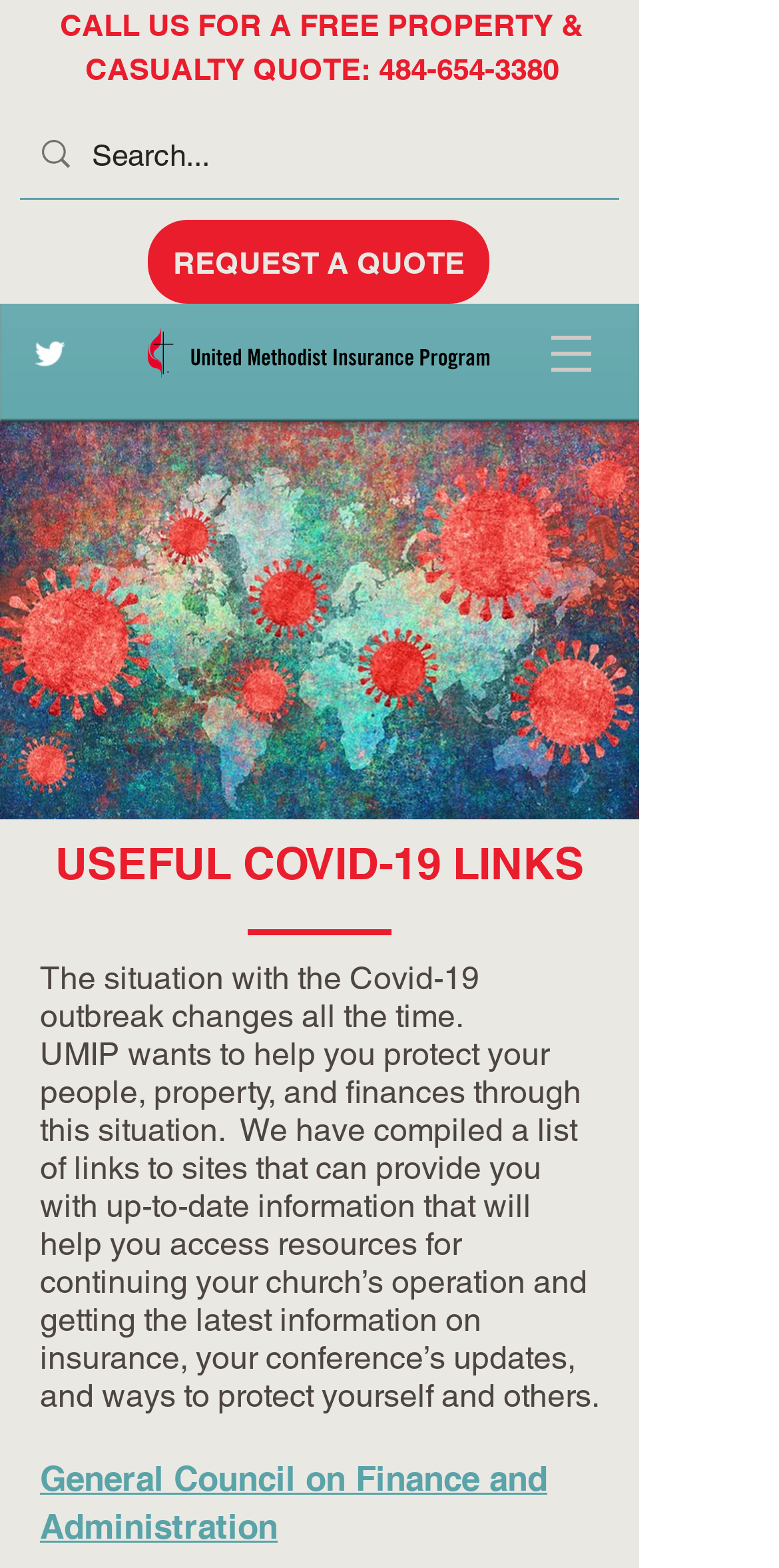What is the purpose of the UMIP website?
Please provide a comprehensive answer to the question based on the webpage screenshot.

I inferred the purpose of the website by reading the static text element that says 'We have compiled a list of links to sites that can provide you with up-to-date information that will help you access resources for continuing your church’s operation and getting the latest information on insurance, your conference’s updates, and ways to protect yourself and others.'